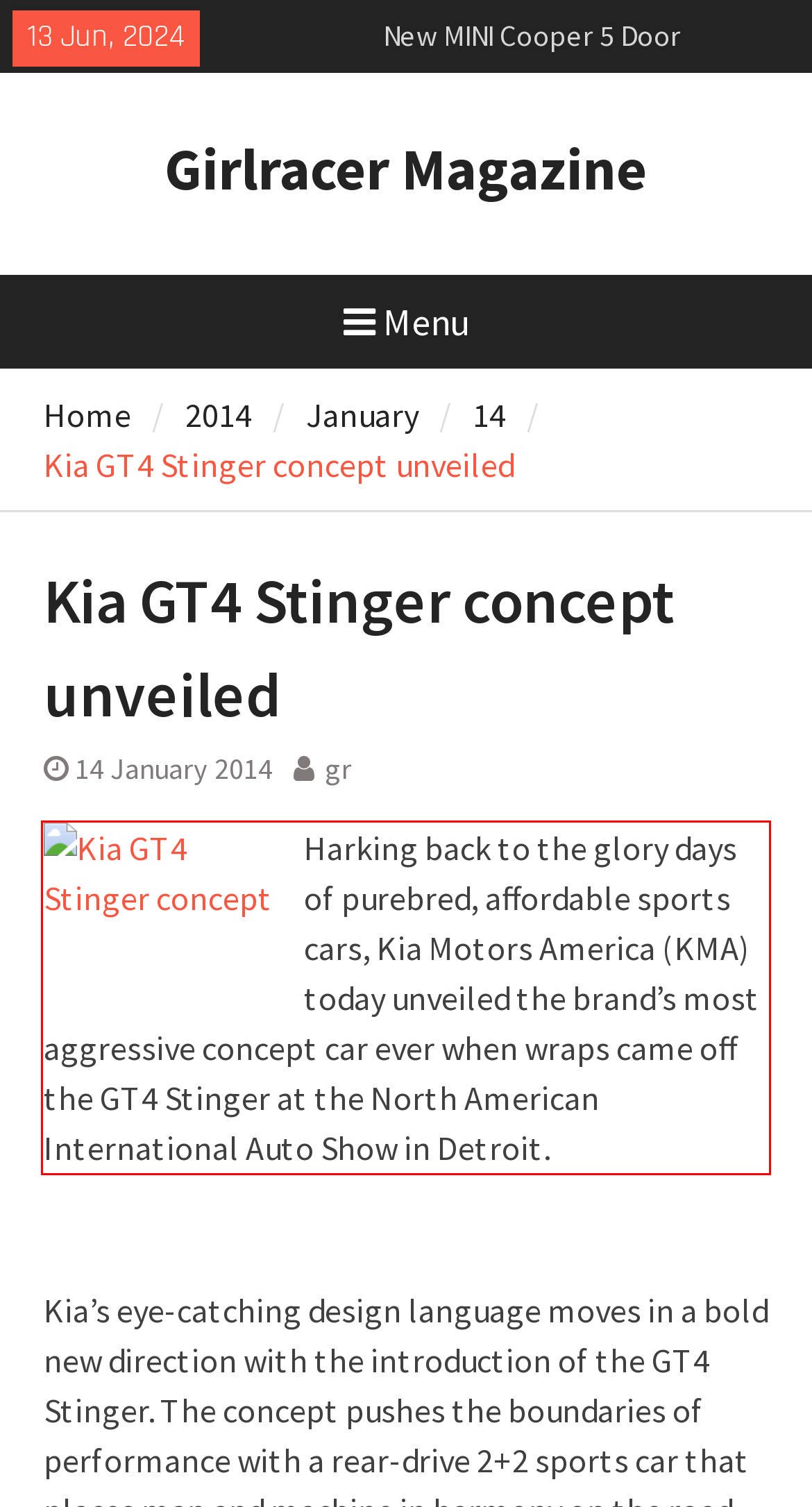Look at the provided screenshot of the webpage and perform OCR on the text within the red bounding box.

Harking back to the glory days of purebred, affordable sports cars, Kia Motors America (KMA) today unveiled the brand’s most aggressive concept car ever when wraps came off the GT4 Stinger at the North American International Auto Show in Detroit.